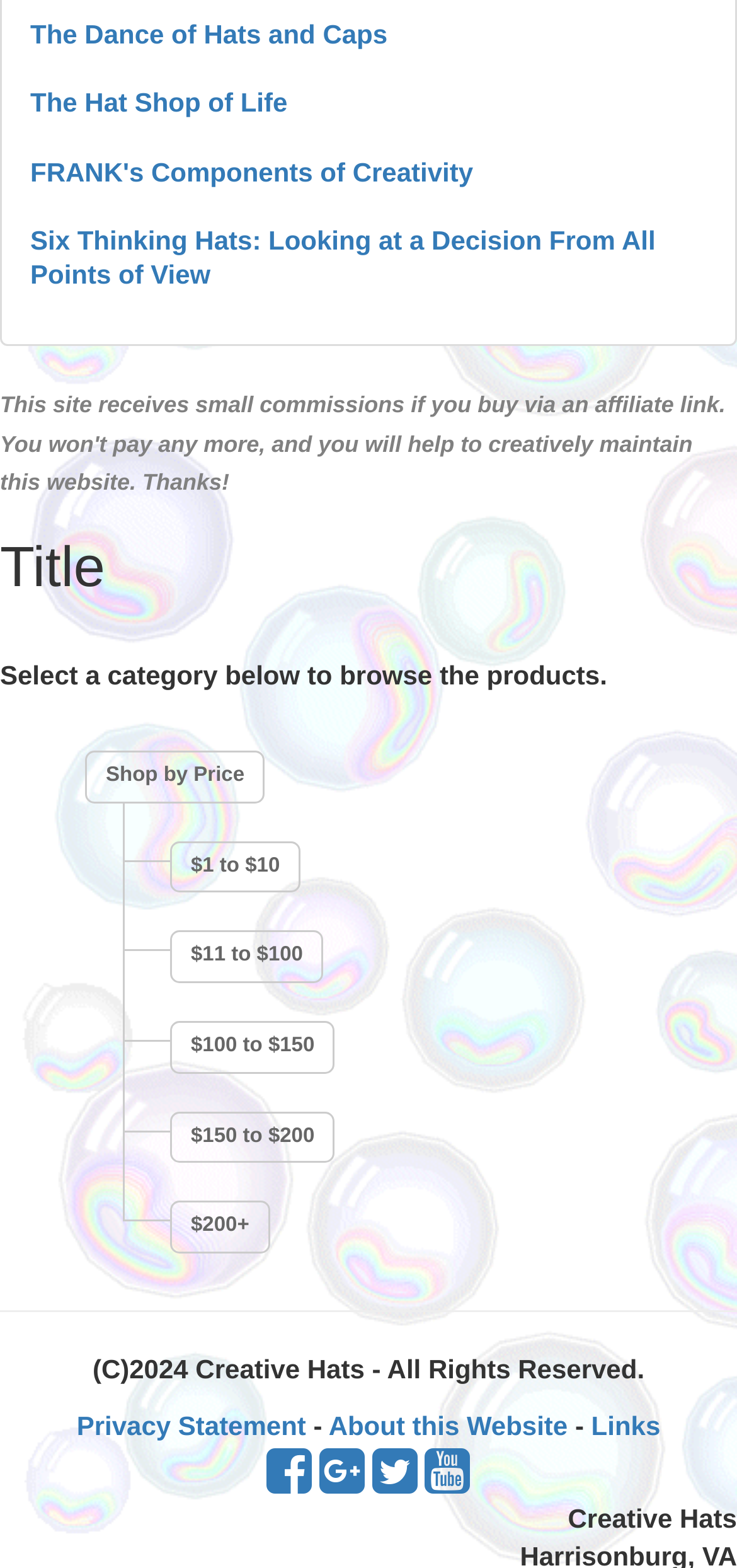Determine the bounding box coordinates of the region to click in order to accomplish the following instruction: "Shop by Price". Provide the coordinates as four float numbers between 0 and 1, specifically [left, top, right, bottom].

[0.115, 0.479, 0.36, 0.512]